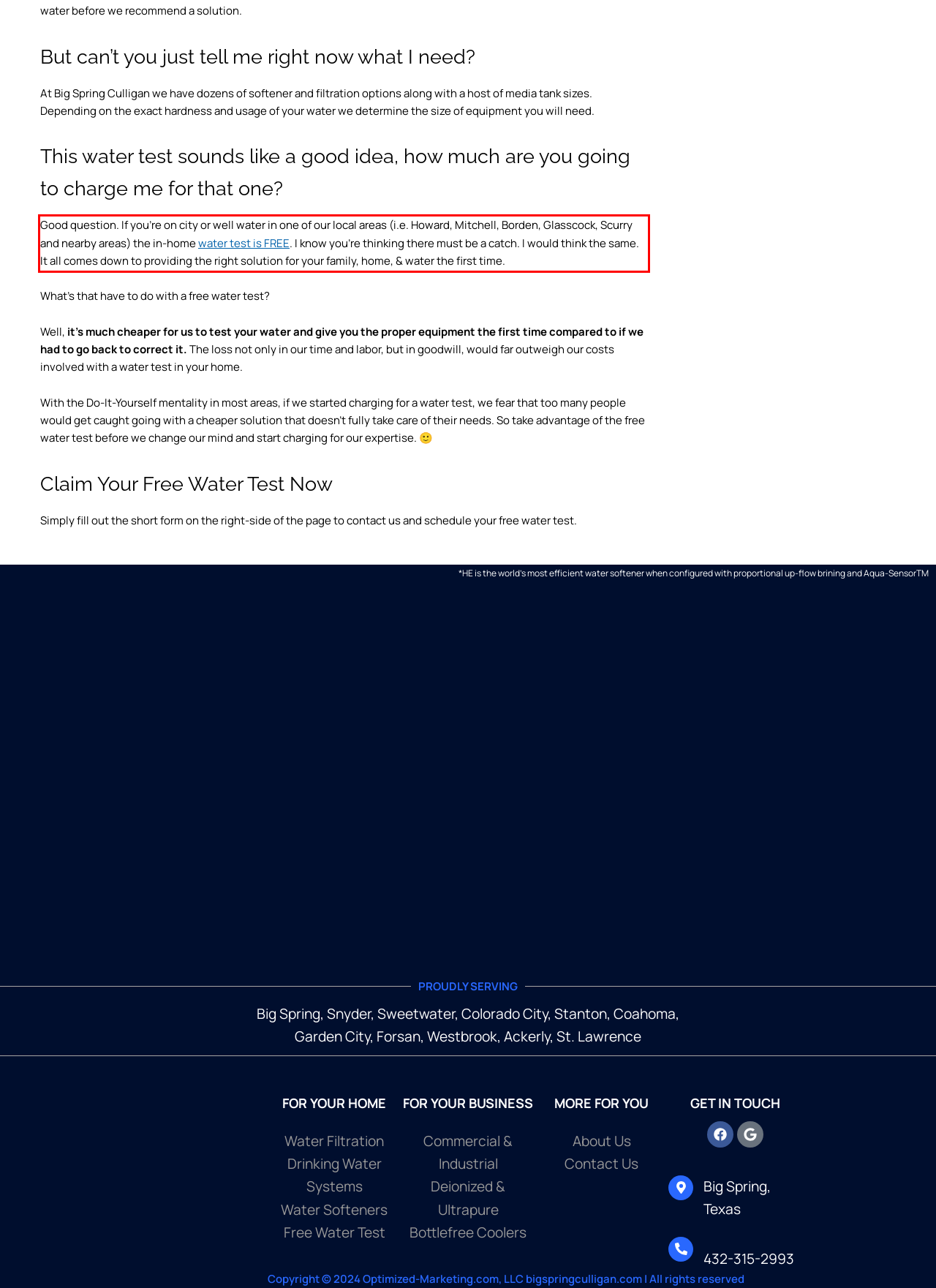Examine the screenshot of the webpage, locate the red bounding box, and perform OCR to extract the text contained within it.

Good question. If you’re on city or well water in one of our local areas (i.e. Howard, Mitchell, Borden, Glasscock, Scurry and nearby areas) the in-home water test is FREE. I know you’re thinking there must be a catch. I would think the same. It all comes down to providing the right solution for your family, home, & water the first time.